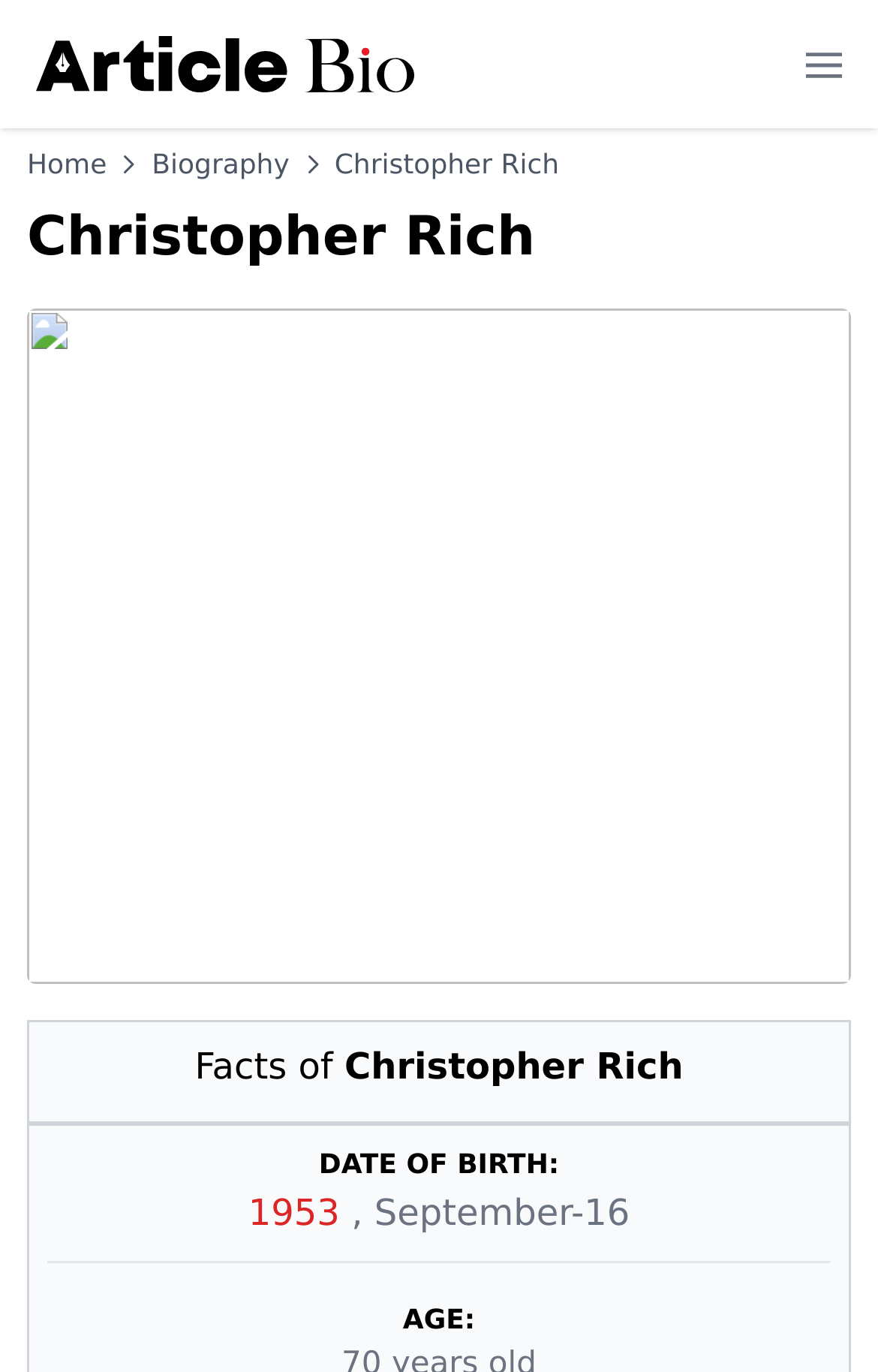How many links are in the top navigation menu?
From the image, respond with a single word or phrase.

2